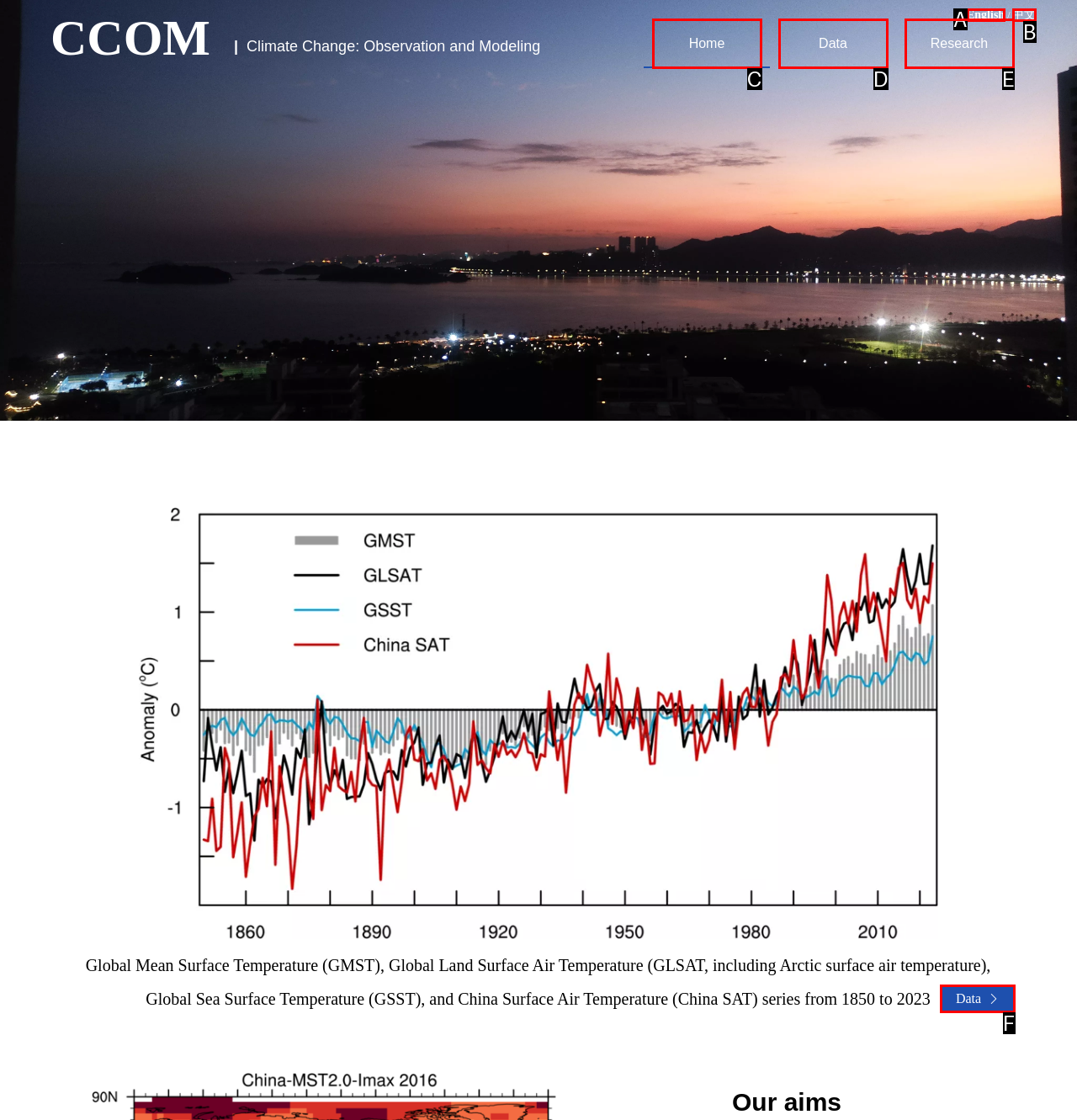Determine the HTML element that best matches this description: HomeHome from the given choices. Respond with the corresponding letter.

C